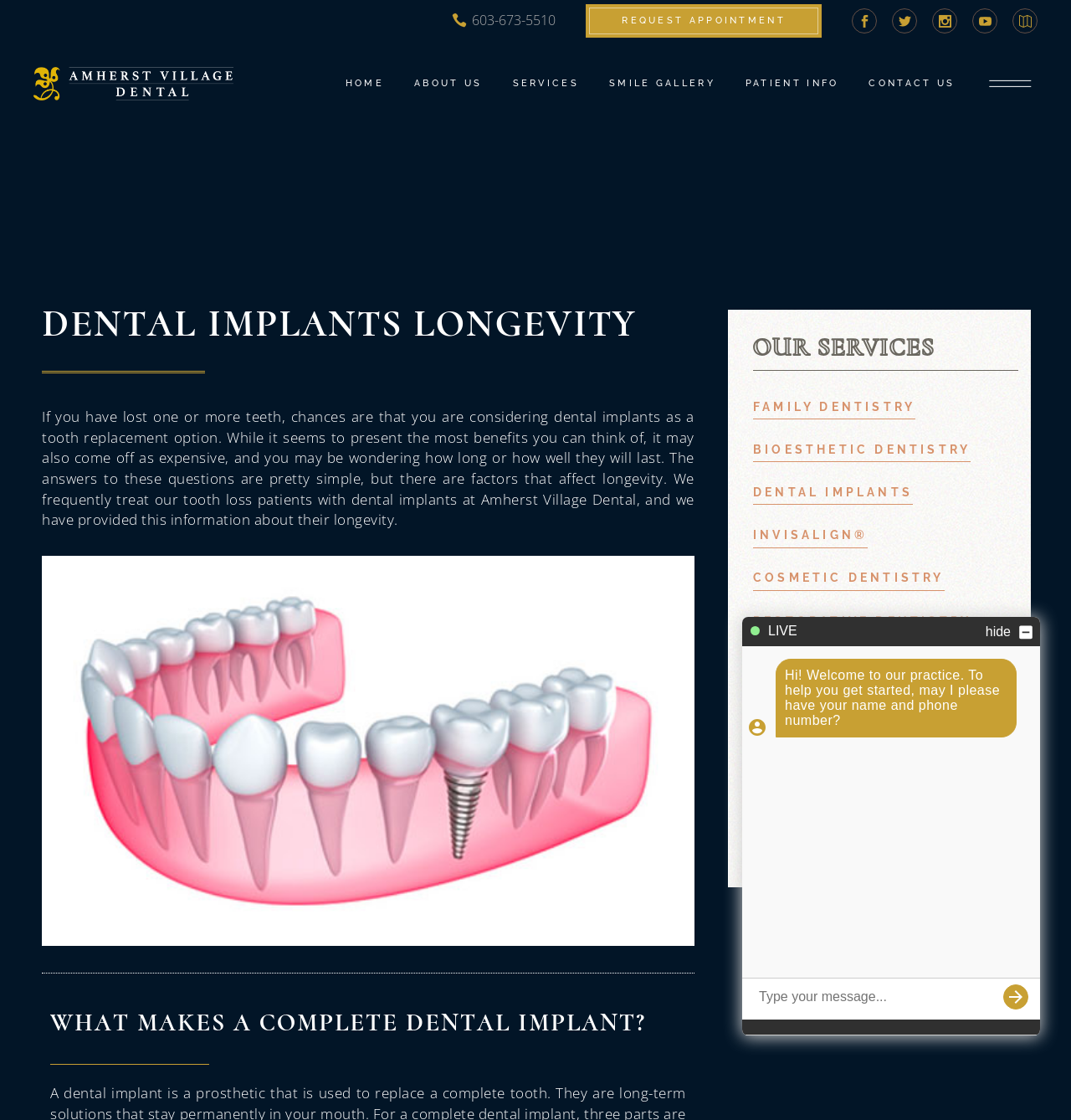What is the name of the dentist?
Look at the image and answer the question with a single word or phrase.

Dr. Ang